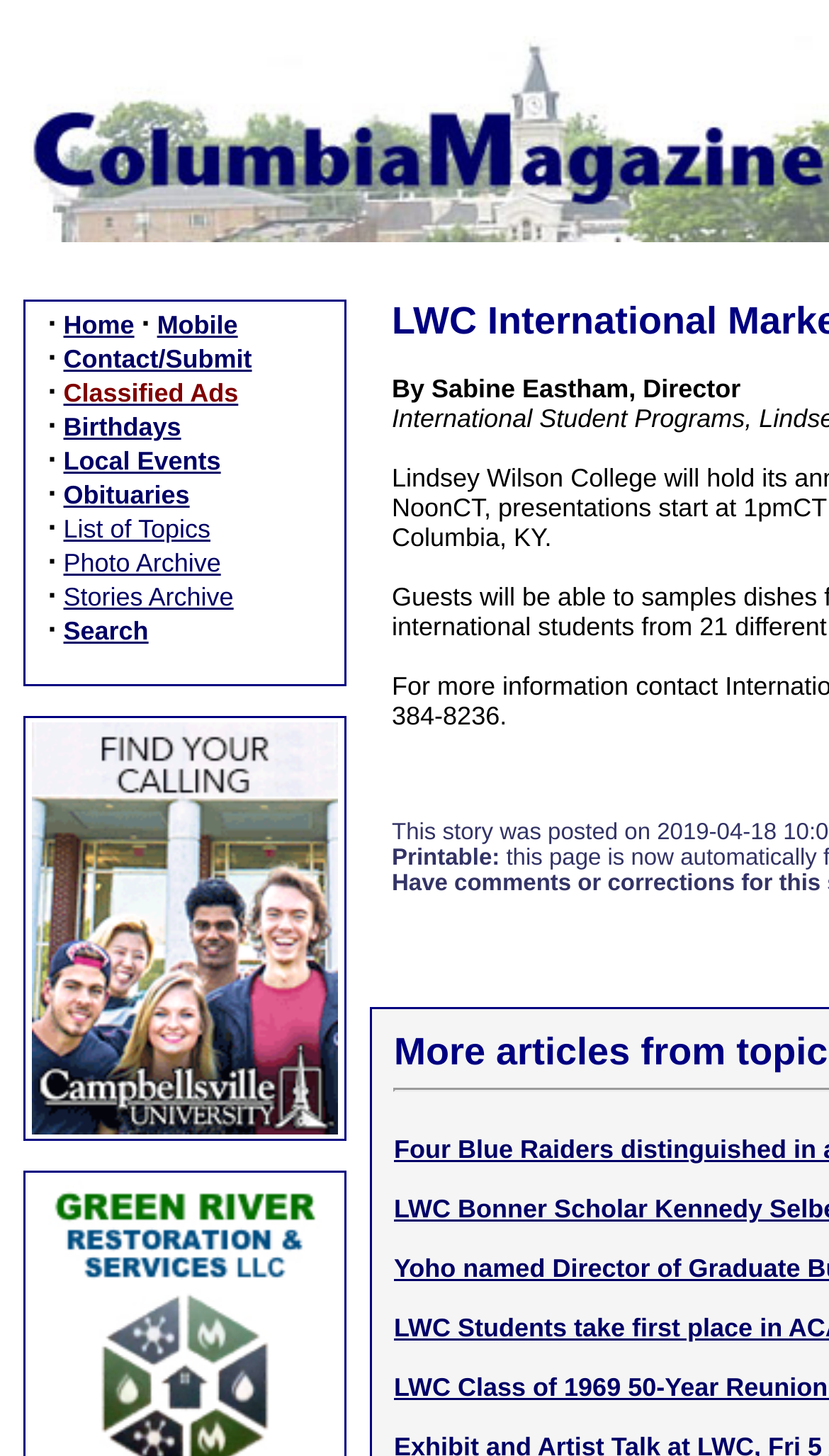What is the first link in the top navigation bar?
Please provide a detailed and thorough answer to the question.

The top navigation bar contains several links, and the first one is 'Home', which is located at the top-left corner of the webpage.